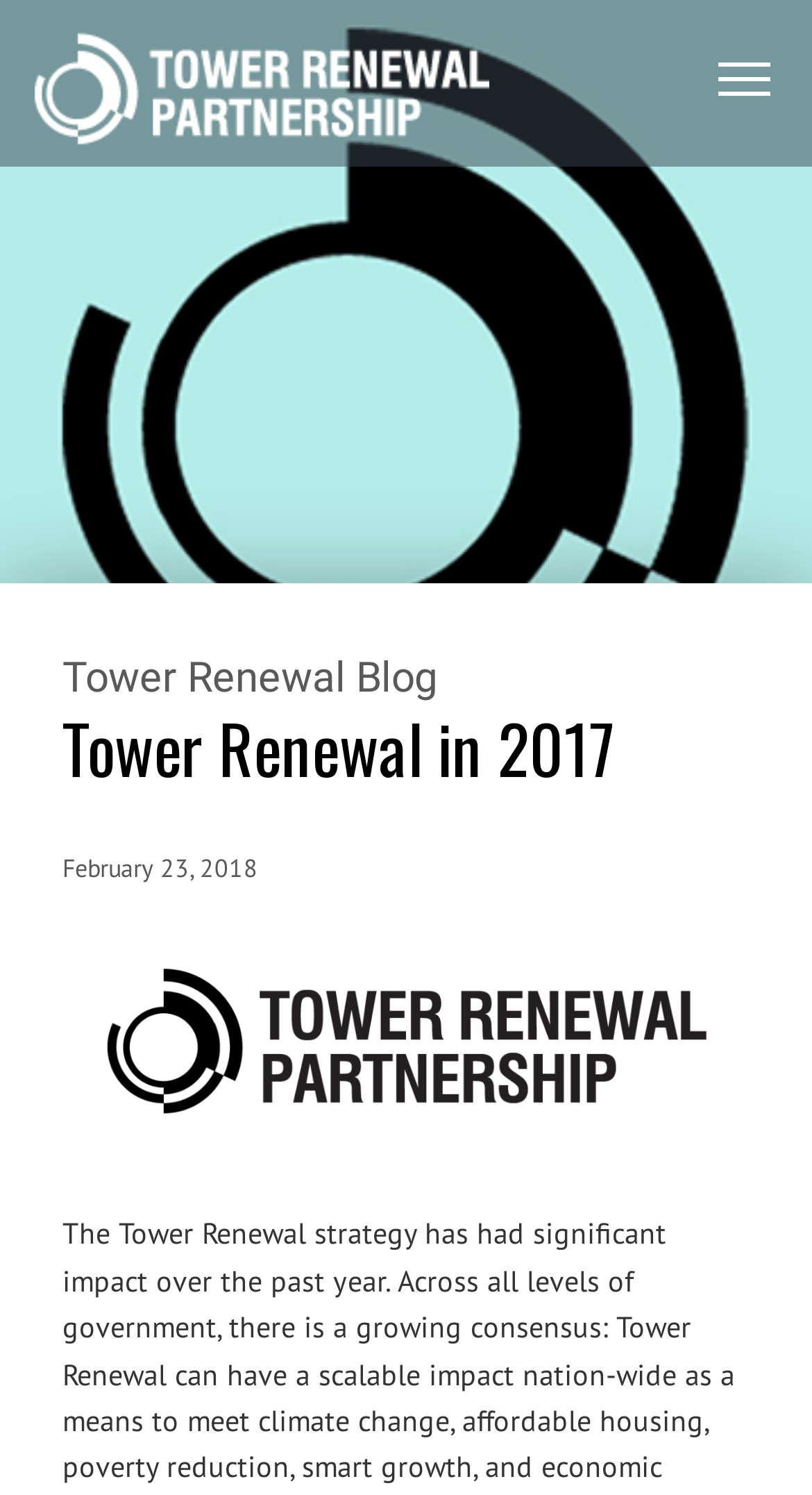What is the title or heading displayed on the webpage?

Tower Renewal Partnership